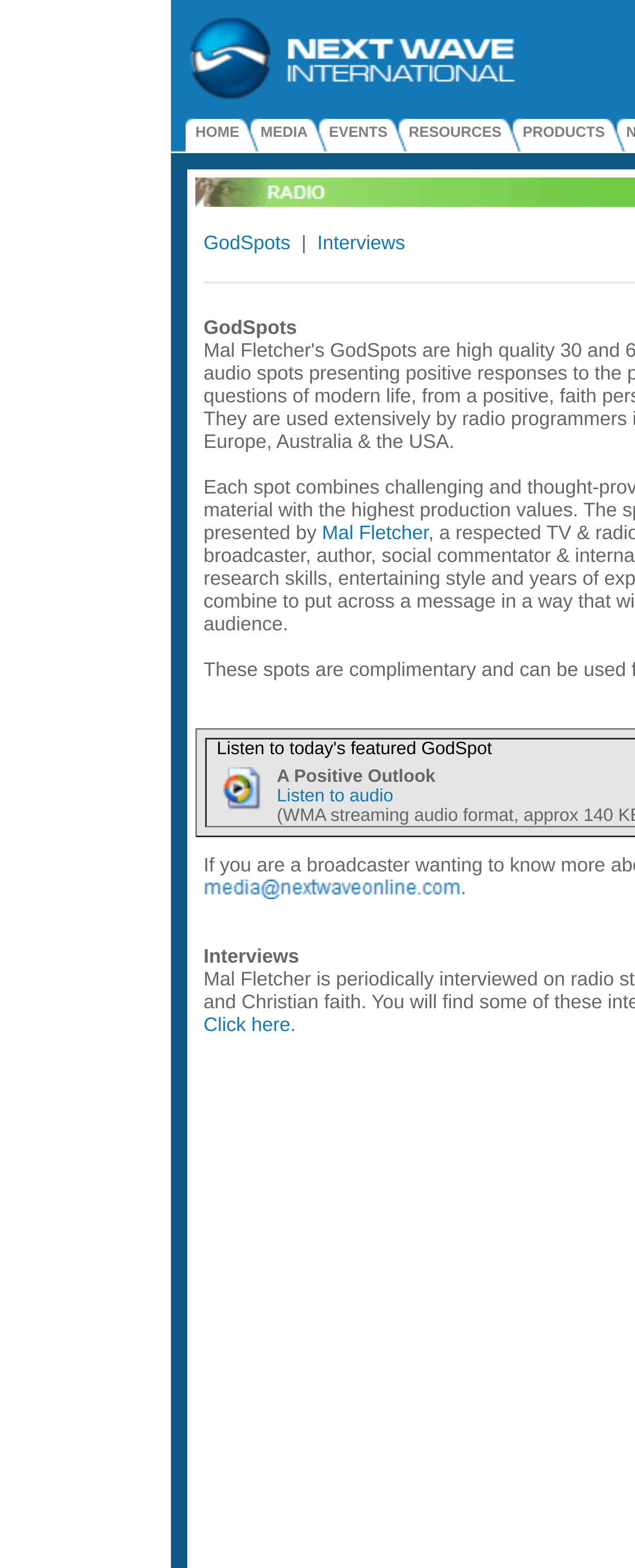Determine the bounding box coordinates for the clickable element required to fulfill the instruction: "Click on LEARN MORE about our program". Provide the coordinates as four float numbers between 0 and 1, i.e., [left, top, right, bottom].

None